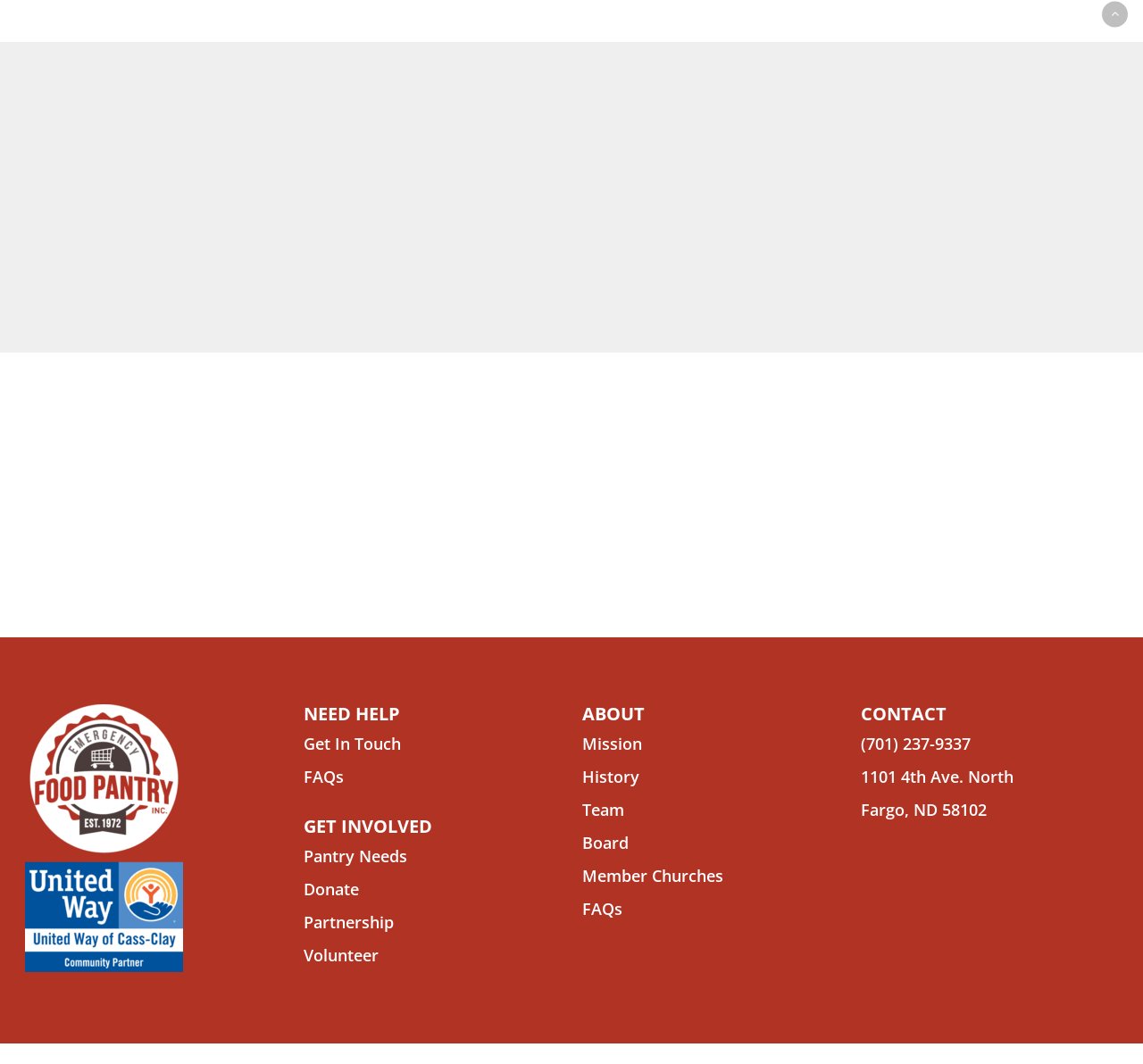Identify the bounding box coordinates of the clickable section necessary to follow the following instruction: "View post about Atonement by Ian McEwan". The coordinates should be presented as four float numbers from 0 to 1, i.e., [left, top, right, bottom].

None